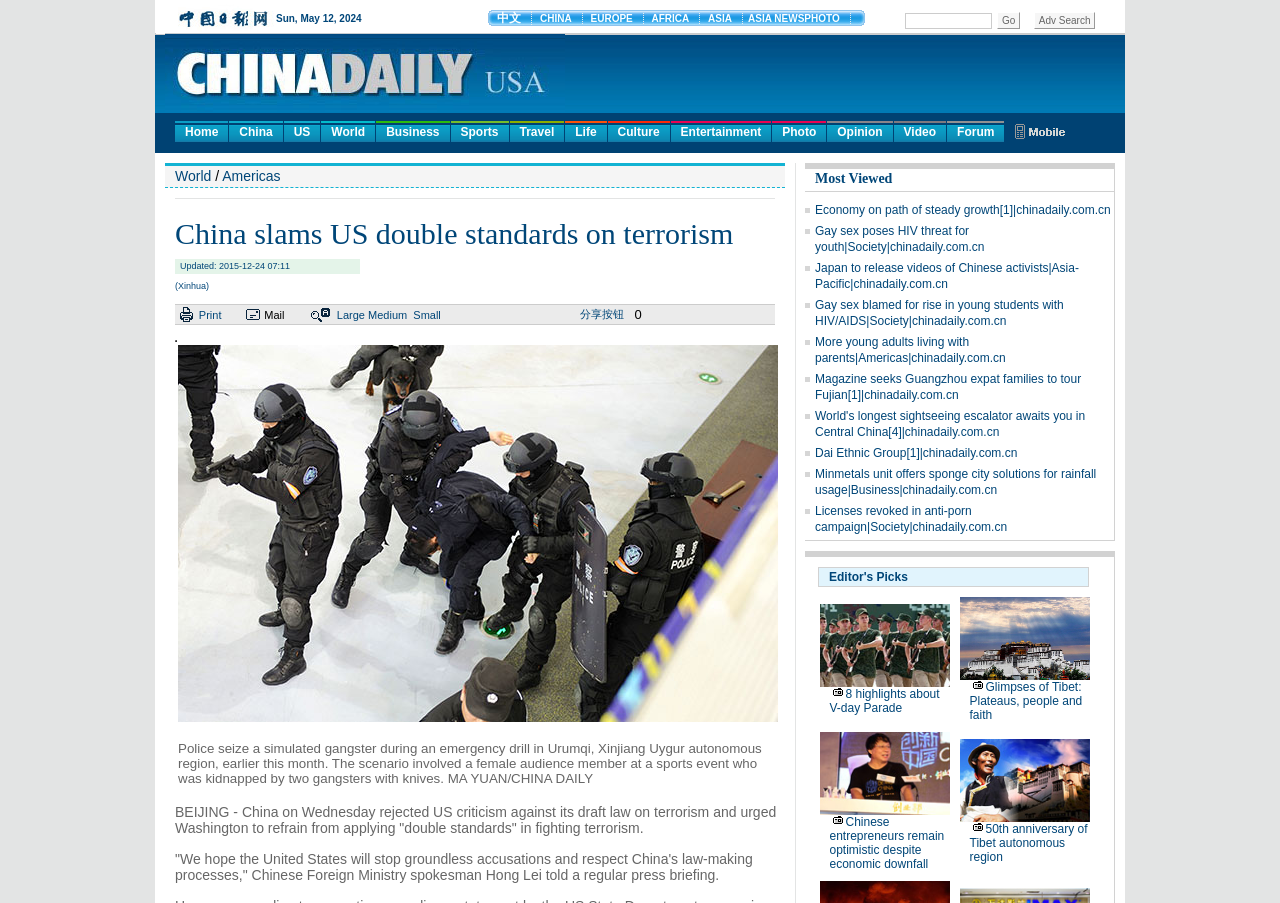Please specify the bounding box coordinates of the clickable section necessary to execute the following command: "Click on the 'China' link".

[0.179, 0.134, 0.221, 0.157]